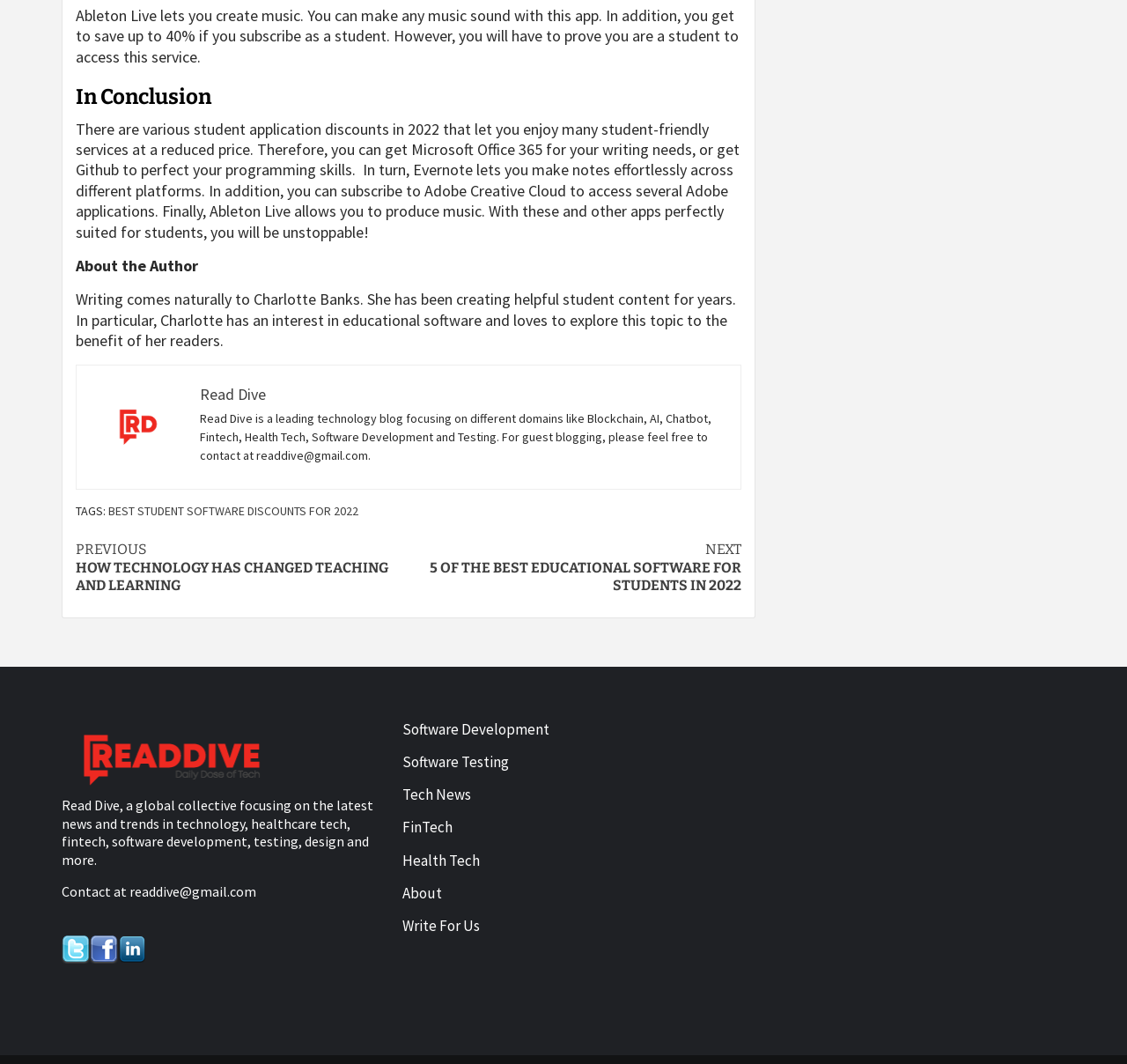Please find the bounding box coordinates for the clickable element needed to perform this instruction: "Read about the author".

[0.067, 0.24, 0.176, 0.259]